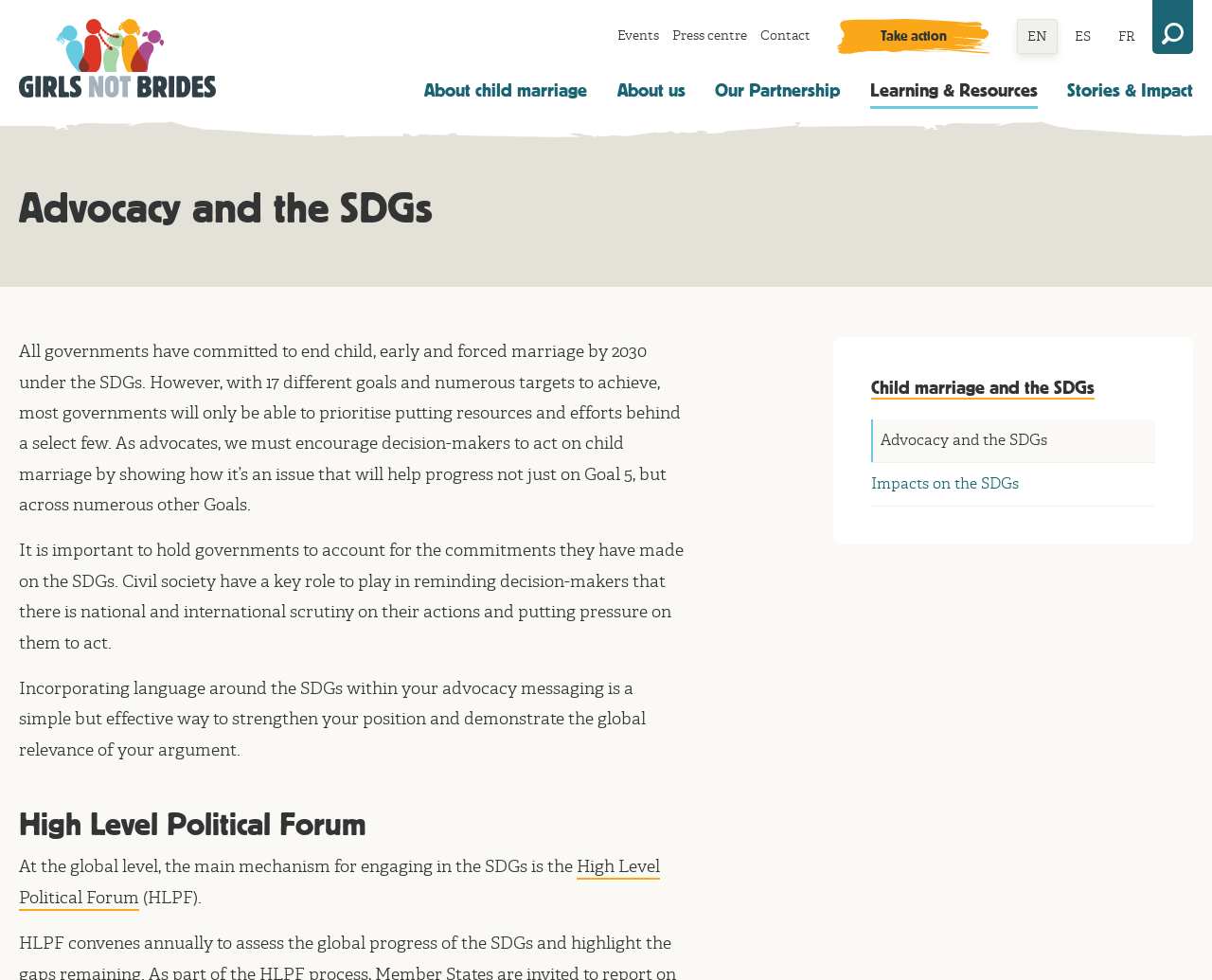Given the element description "Take action" in the screenshot, predict the bounding box coordinates of that UI element.

[0.68, 0.019, 0.828, 0.055]